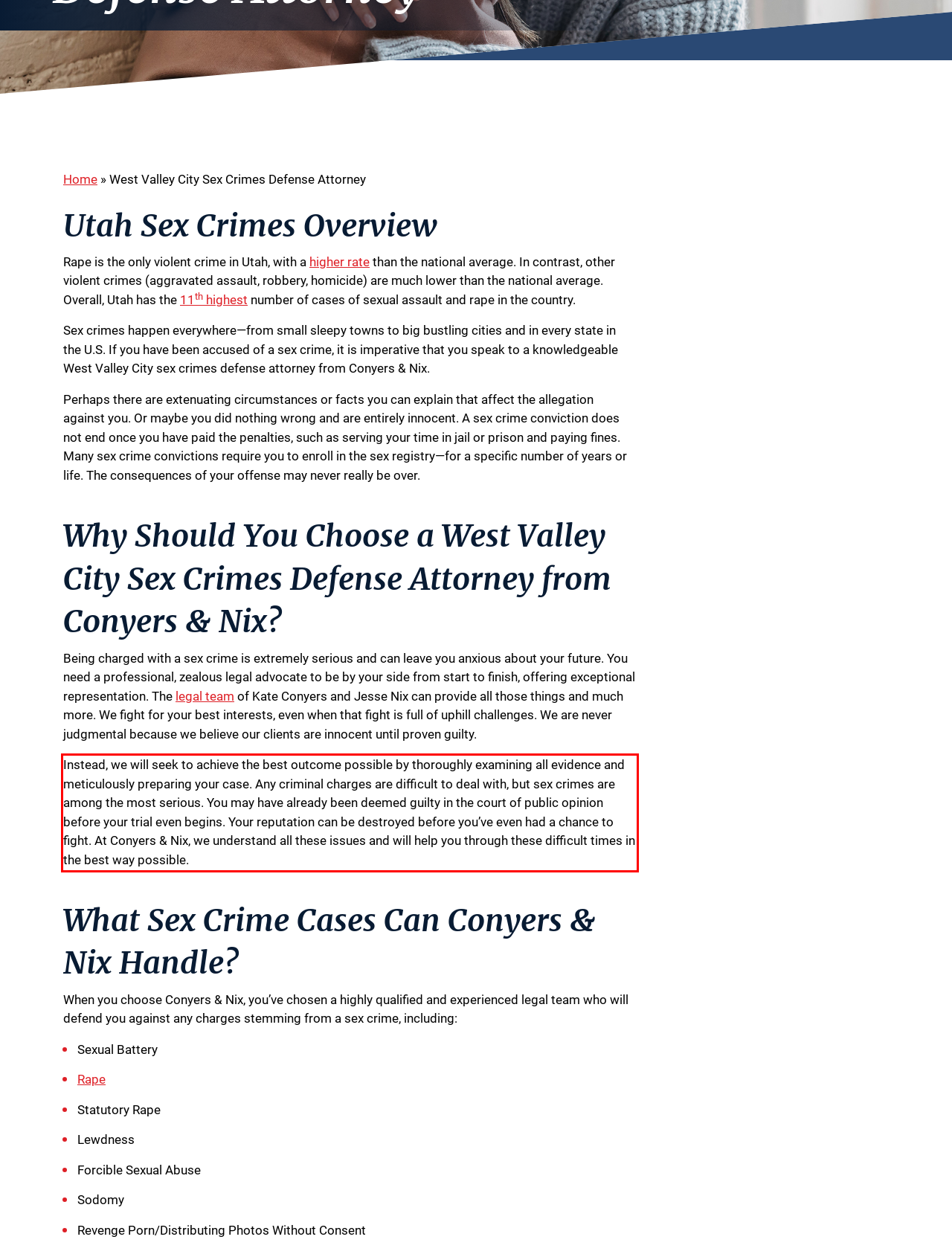Examine the webpage screenshot, find the red bounding box, and extract the text content within this marked area.

Instead, we will seek to achieve the best outcome possible by thoroughly examining all evidence and meticulously preparing your case. Any criminal charges are difficult to deal with, but sex crimes are among the most serious. You may have already been deemed guilty in the court of public opinion before your trial even begins. Your reputation can be destroyed before you’ve even had a chance to fight. At Conyers & Nix, we understand all these issues and will help you through these difficult times in the best way possible.